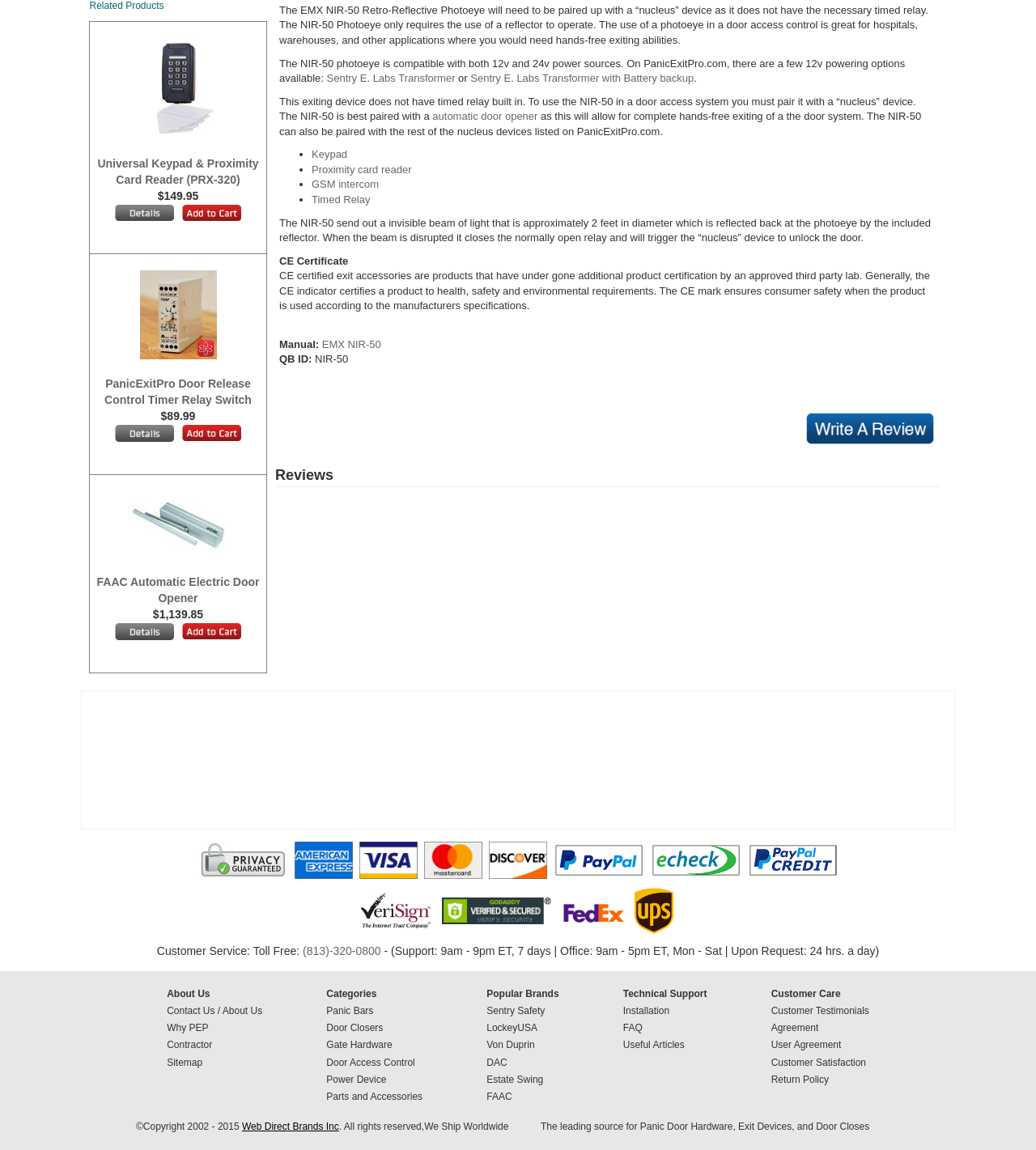Please determine the bounding box coordinates for the UI element described here. Use the format (top-left x, top-left y, bottom-right x, bottom-right y) with values bounded between 0 and 1: Contact Us / About Us

[0.161, 0.873, 0.253, 0.886]